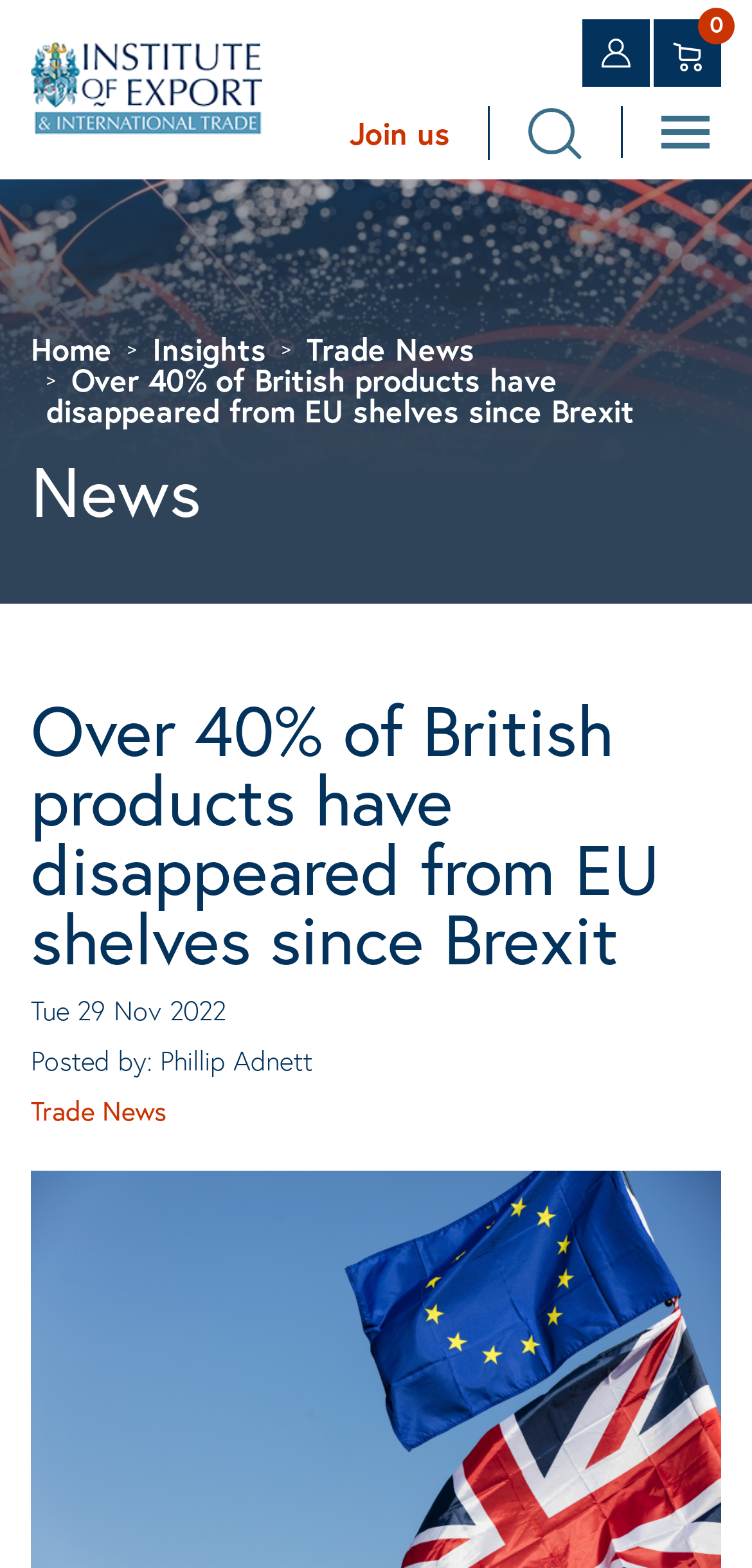Determine the bounding box coordinates of the element that should be clicked to execute the following command: "View the MAP".

None